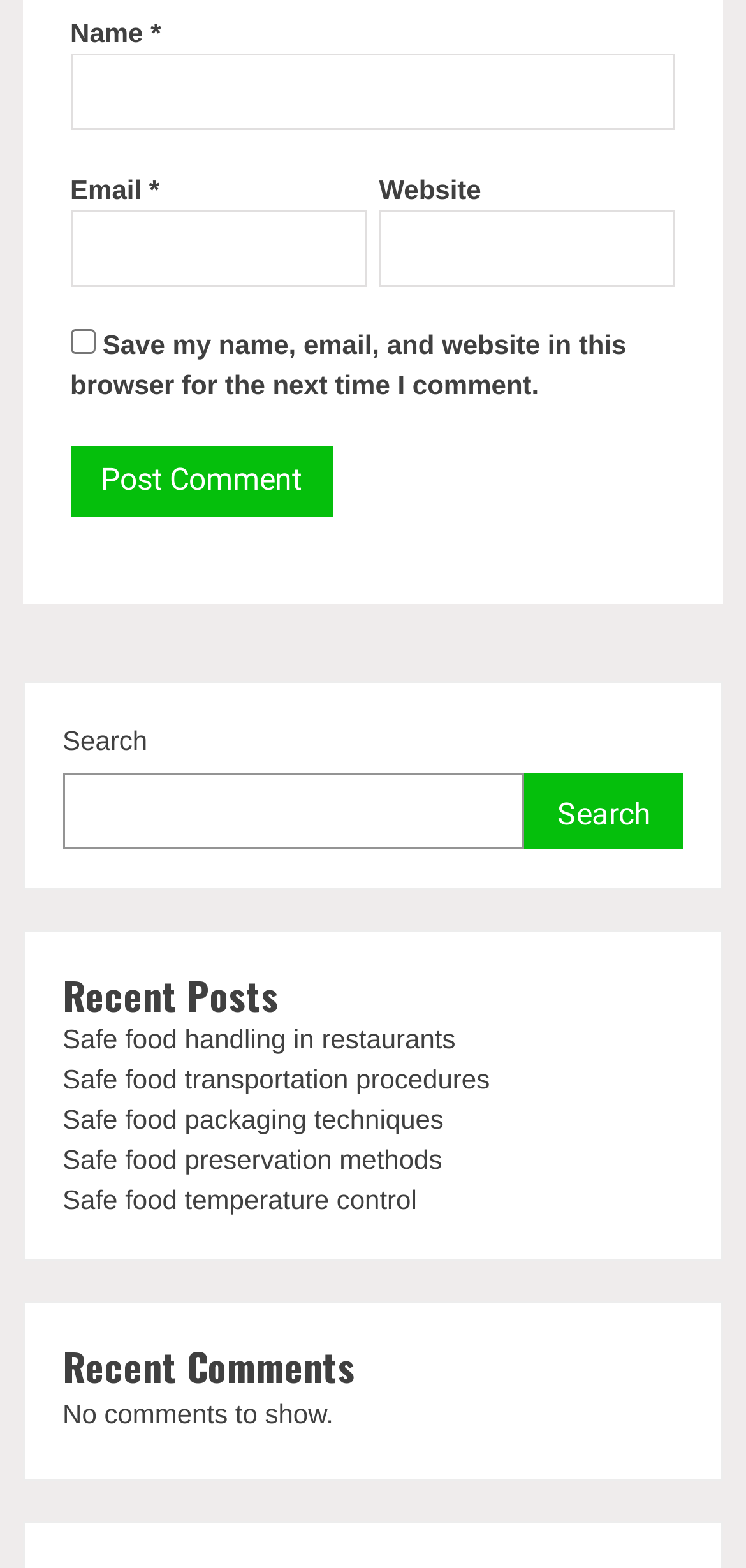Identify the bounding box coordinates of the area you need to click to perform the following instruction: "Check the box to save your information".

[0.094, 0.21, 0.127, 0.226]